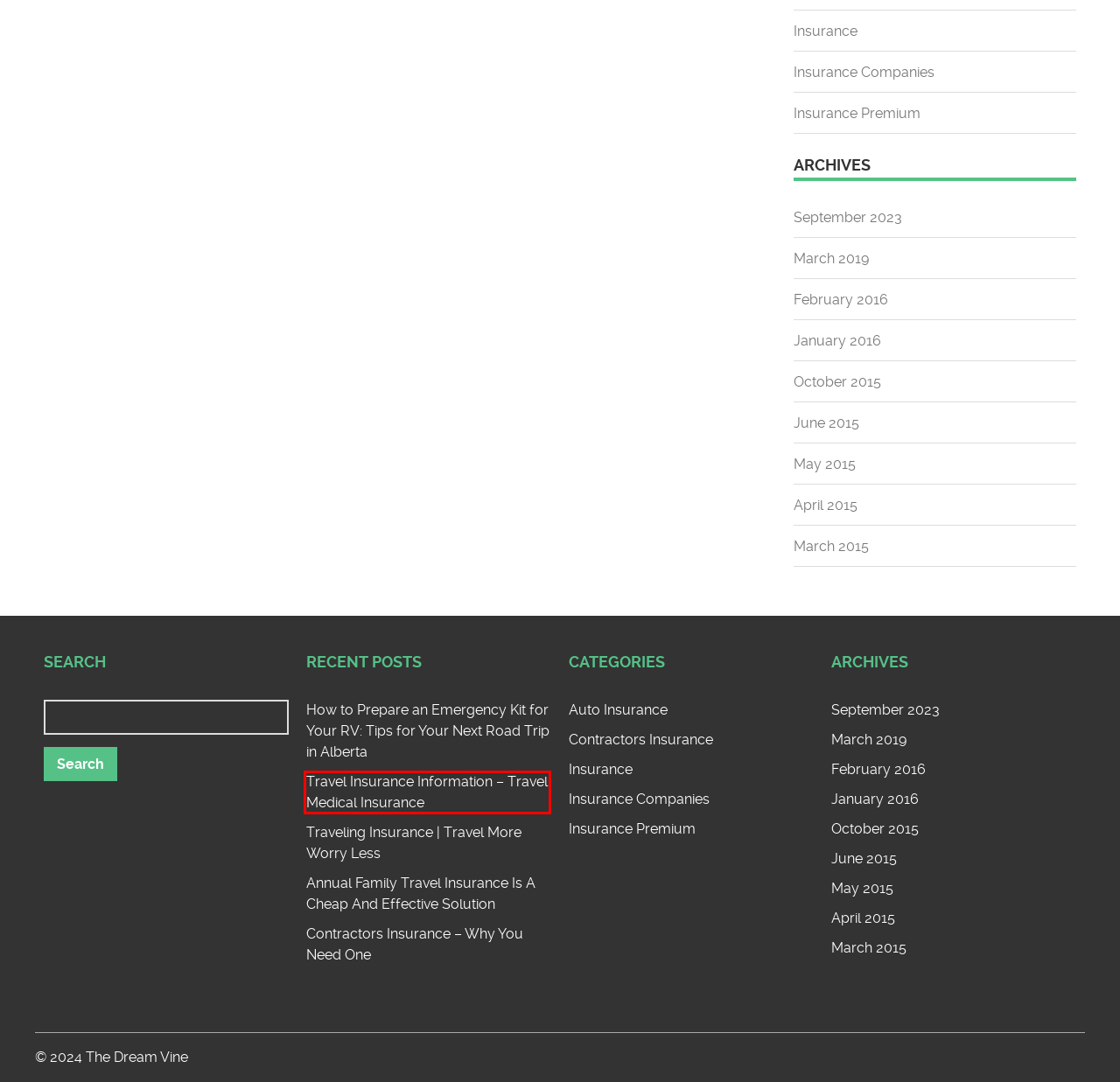Examine the screenshot of a webpage with a red bounding box around a specific UI element. Identify which webpage description best matches the new webpage that appears after clicking the element in the red bounding box. Here are the candidates:
A. March 2019 – The Dream Vine
B. April 2015 – The Dream Vine
C. October 2015 – The Dream Vine
D. January 2016 – The Dream Vine
E. Contractors Insurance – Why You Need One – The Dream Vine
F. Annual Family Travel Insurance Is A Cheap And Effective Solution – The Dream Vine
G. Travel Insurance Information – Travel Medical Insurance – The Dream Vine
H. May 2015 – The Dream Vine

G